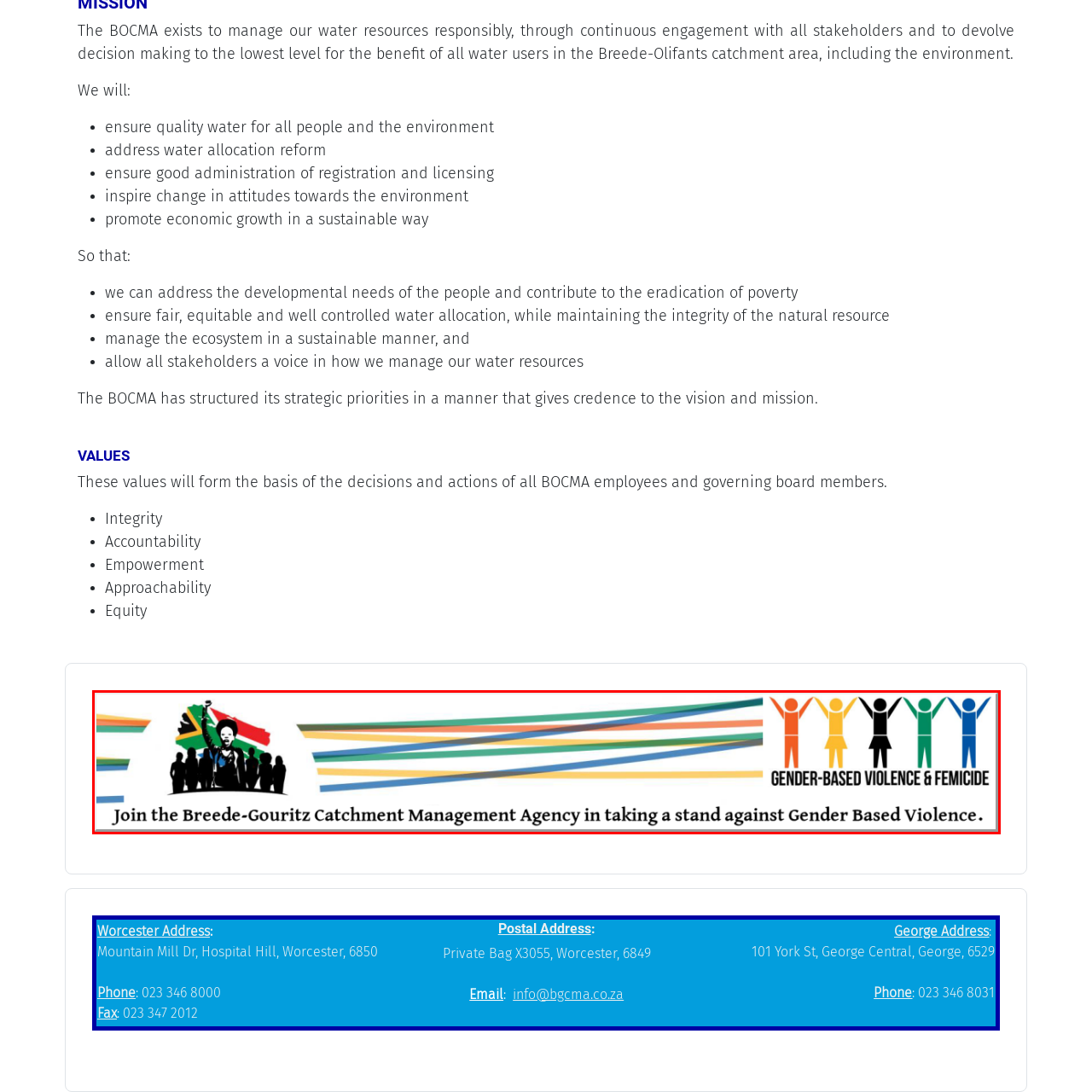Look closely at the part of the image inside the red bounding box, then respond in a word or phrase: What does the raised fist symbolize?

Empowerment and resistance